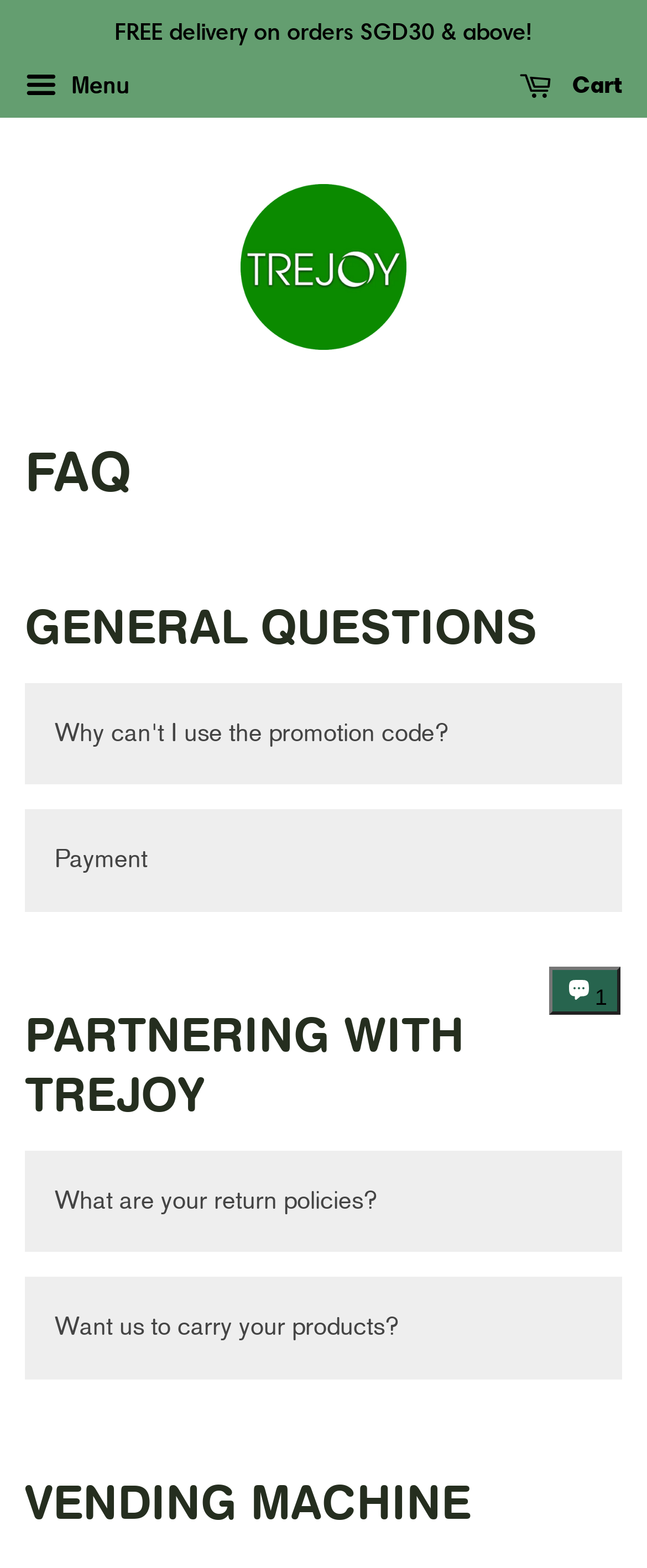Provide the bounding box coordinates for the specified HTML element described in this description: "Cart 0". The coordinates should be four float numbers ranging from 0 to 1, in the format [left, top, right, bottom].

[0.803, 0.038, 0.962, 0.073]